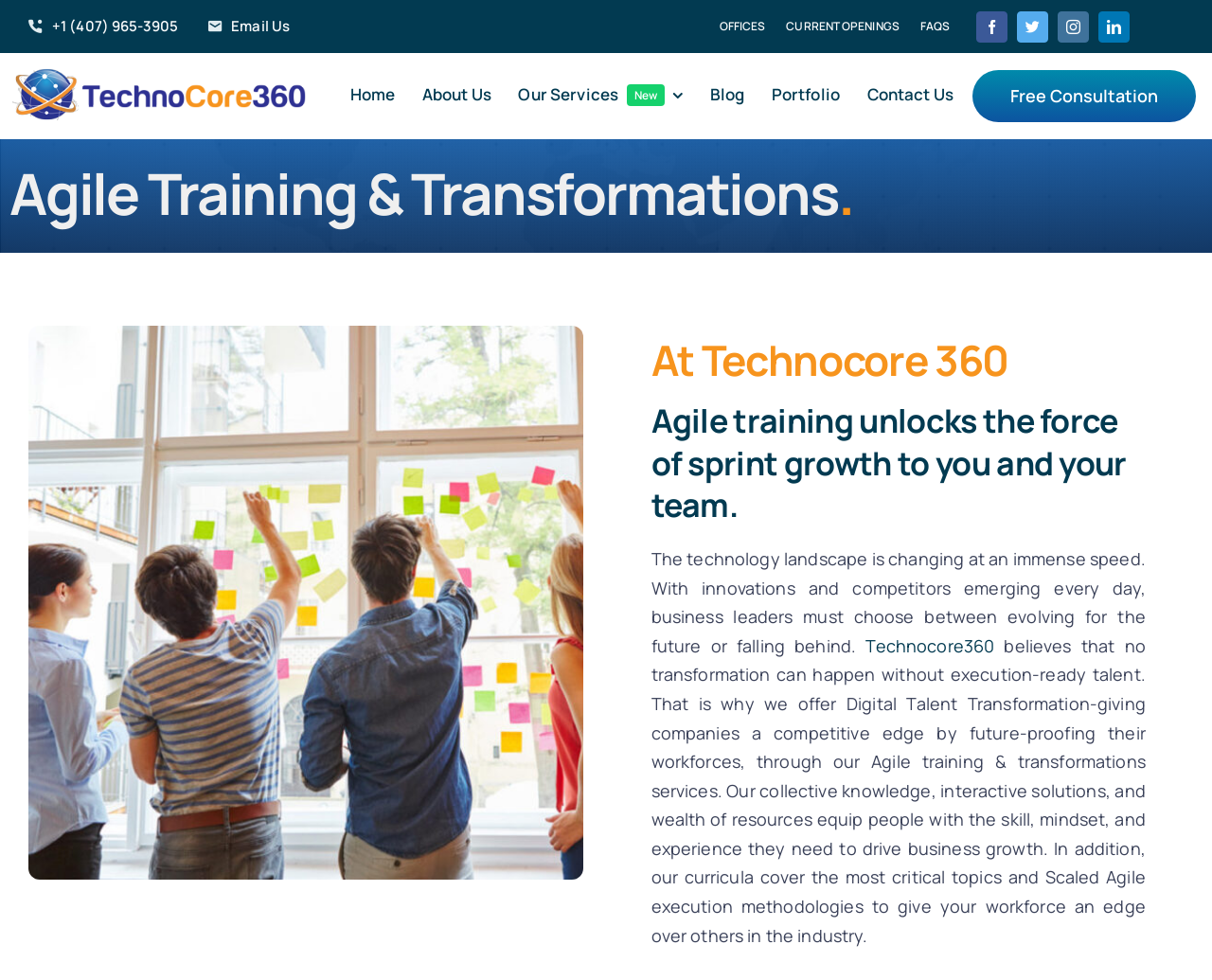Offer a meticulous description of the webpage's structure and content.

The webpage is about Agile Training and Transformations offered by TechnoCore360. At the top left corner, there is a navigation menu with an accountant contact menu, featuring a phone number and an email link. Next to it, there is a logo of Staffing Solutions Recruitment Agency | TechnoCore360, which is also a link.

On the top right corner, there are social media links to Facebook, Twitter, Instagram, and LinkedIn. Below the logo, there is a main navigation menu with links to Home, About Us, Our Services, Blog, Portfolio, Contact Us, and Free Consultation.

The main content of the webpage starts with a heading "Agile Training & Transformations." followed by an image related to agile training. Below the image, there are three headings that introduce the concept of agile training and its importance in the rapidly changing technology landscape.

The main text explains that TechnoCore360 offers Digital Talent Transformation services, which provide companies with a competitive edge by future-proofing their workforces through agile training and transformations. The text also highlights the collective knowledge, interactive solutions, and wealth of resources that equip people with the skills, mindset, and experience needed to drive business growth.

There are 14 links on the webpage, including the navigation menus, social media links, and links within the main content. There are also two images, one of which is the logo of Staffing Solutions Recruitment Agency | TechnoCore360.